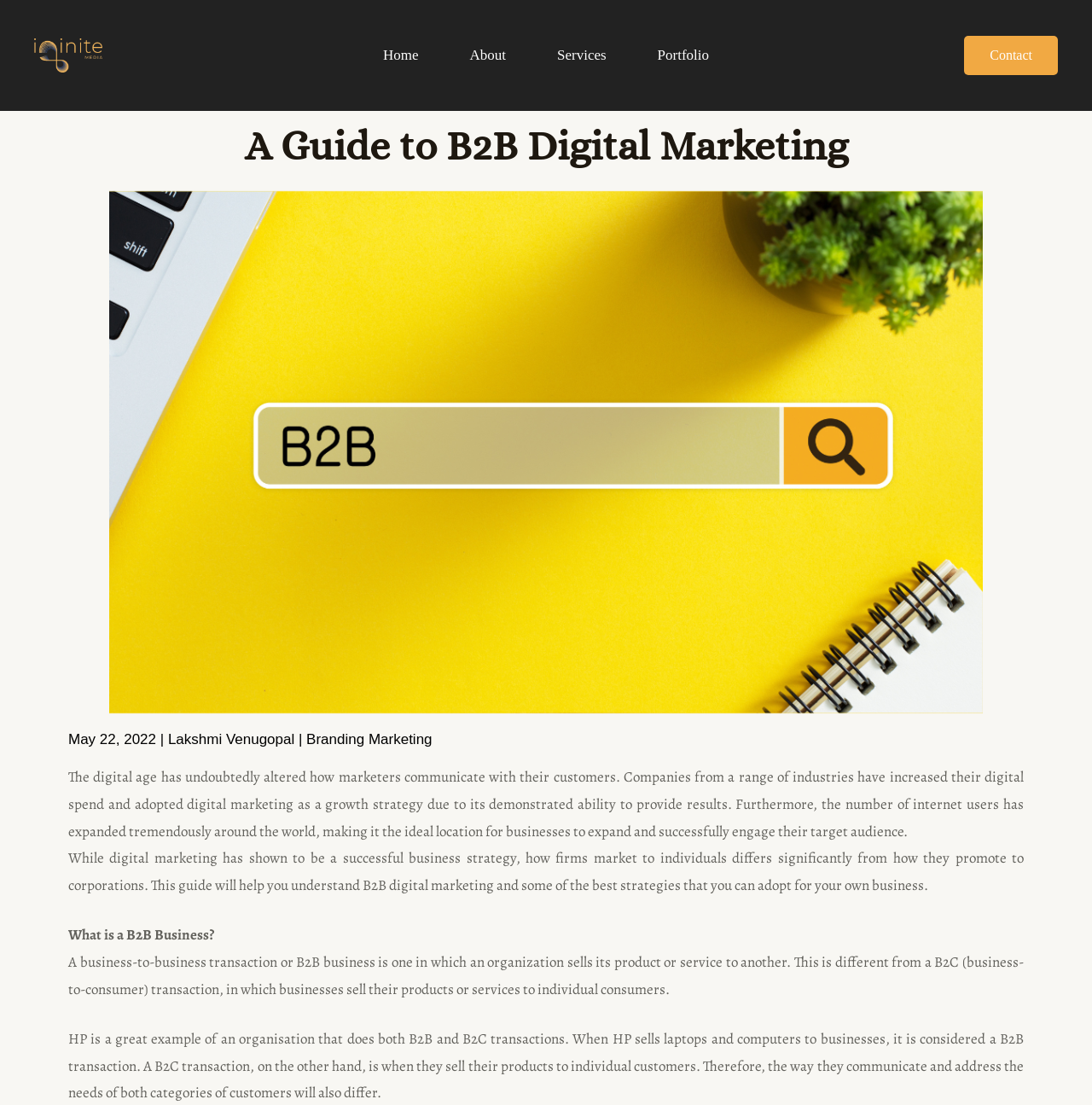Provide the bounding box coordinates of the HTML element this sentence describes: "alt="Infinite Media"". The bounding box coordinates consist of four float numbers between 0 and 1, i.e., [left, top, right, bottom].

[0.031, 0.04, 0.094, 0.057]